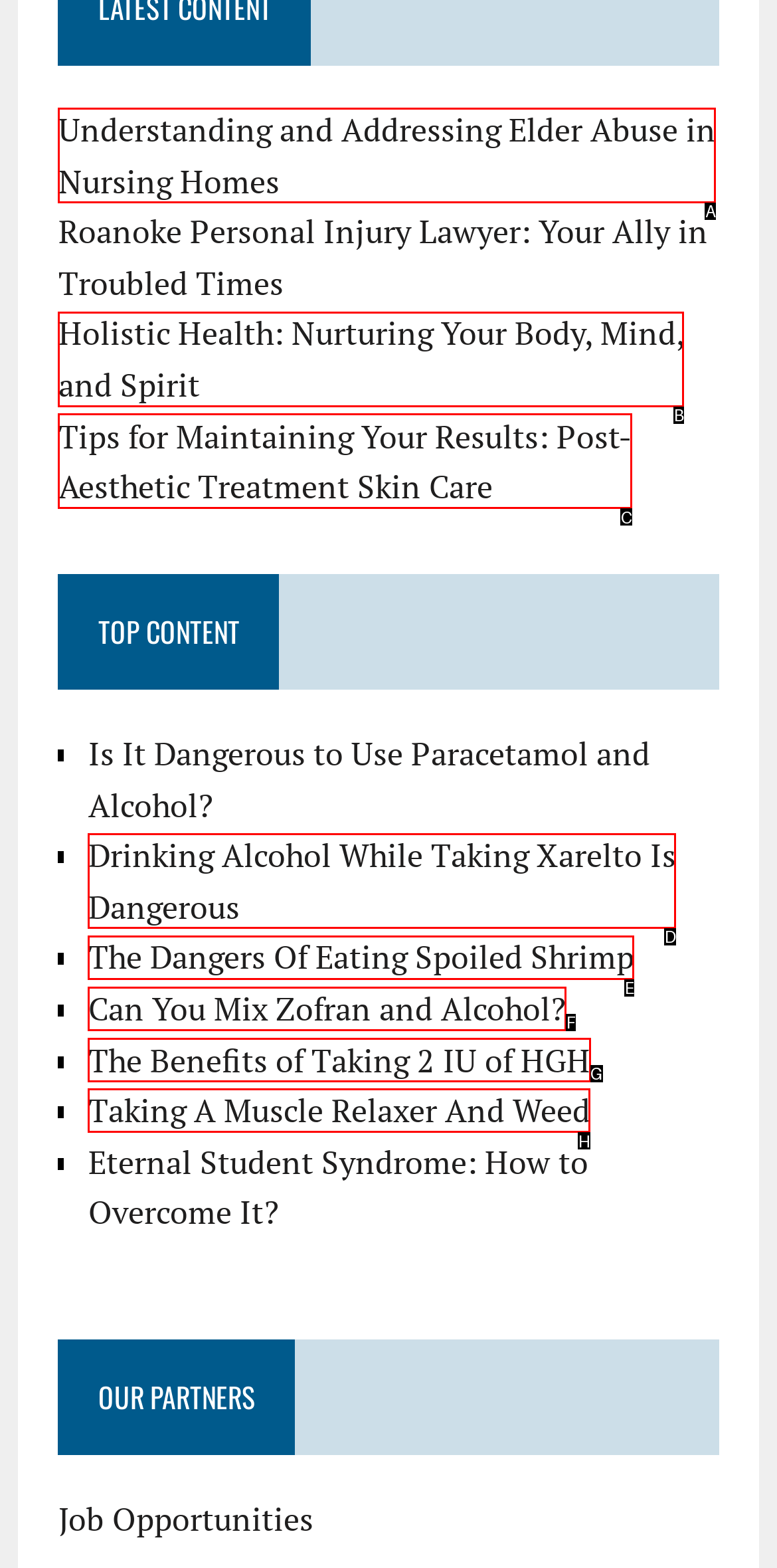Tell me which one HTML element you should click to complete the following task: Check out the benefits of taking 2 IU of HGH
Answer with the option's letter from the given choices directly.

G